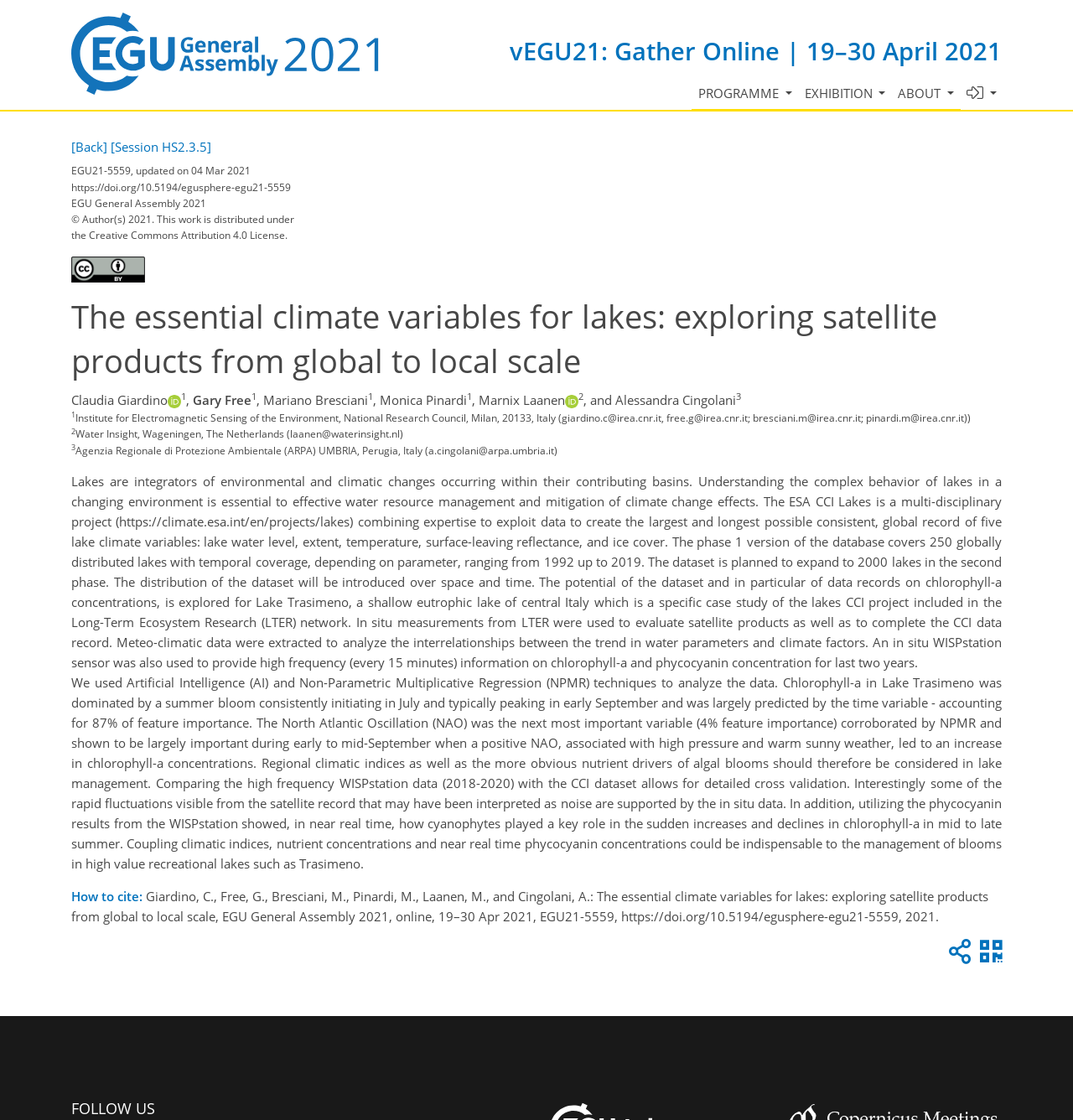What is the name of the conference?
Using the screenshot, give a one-word or short phrase answer.

EGU21